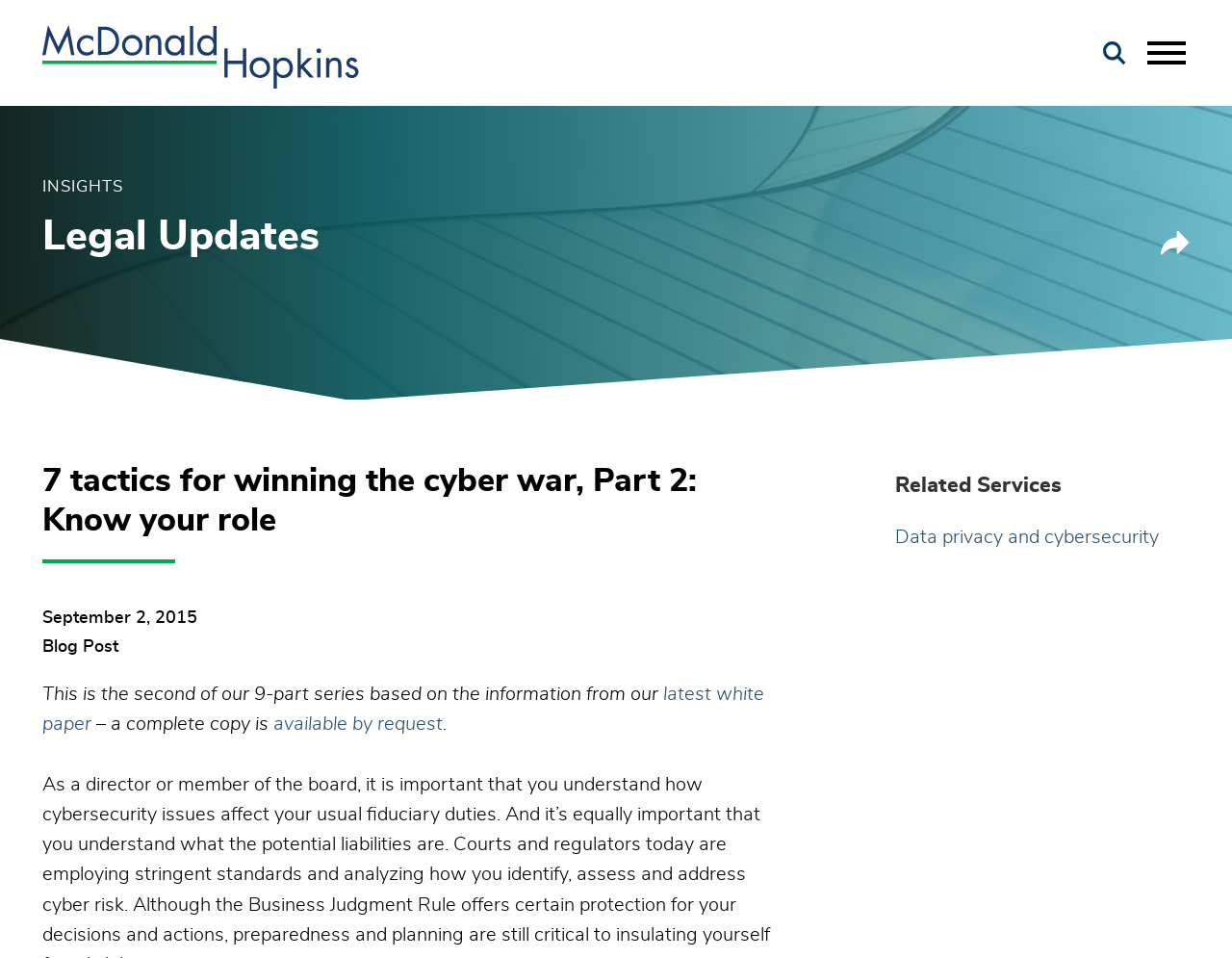Give a detailed explanation of the elements present on the webpage.

The webpage is about "7 tactics for winning the cyber war, Part 2: Know your role". At the top left, there is a link to "McDonald Hopkins LLC" accompanied by an image with the same name. Below this, there are three links: "Main Content", "Main Menu", and "Jump to Page", all aligned horizontally. 

On the top right, there is a search link with a corresponding image, and a button labeled "Menu" that controls the main navigation. 

Below the top section, there are two headings: "INSIGHTS" and "Legal Updates", both positioned on the left side of the page. 

The main content of the page starts with a heading that matches the title of the webpage. Below this, there is a time element showing the date "September 2, 2015". The main article is a blog post that discusses the second part of a 9-part series based on a white paper. The article has links to the "latest white paper" and a request to access the full copy. 

On the right side of the page, there is a section titled "Related Services" with a link to "Data privacy and cybersecurity". There are also buttons and links for sharing the content.